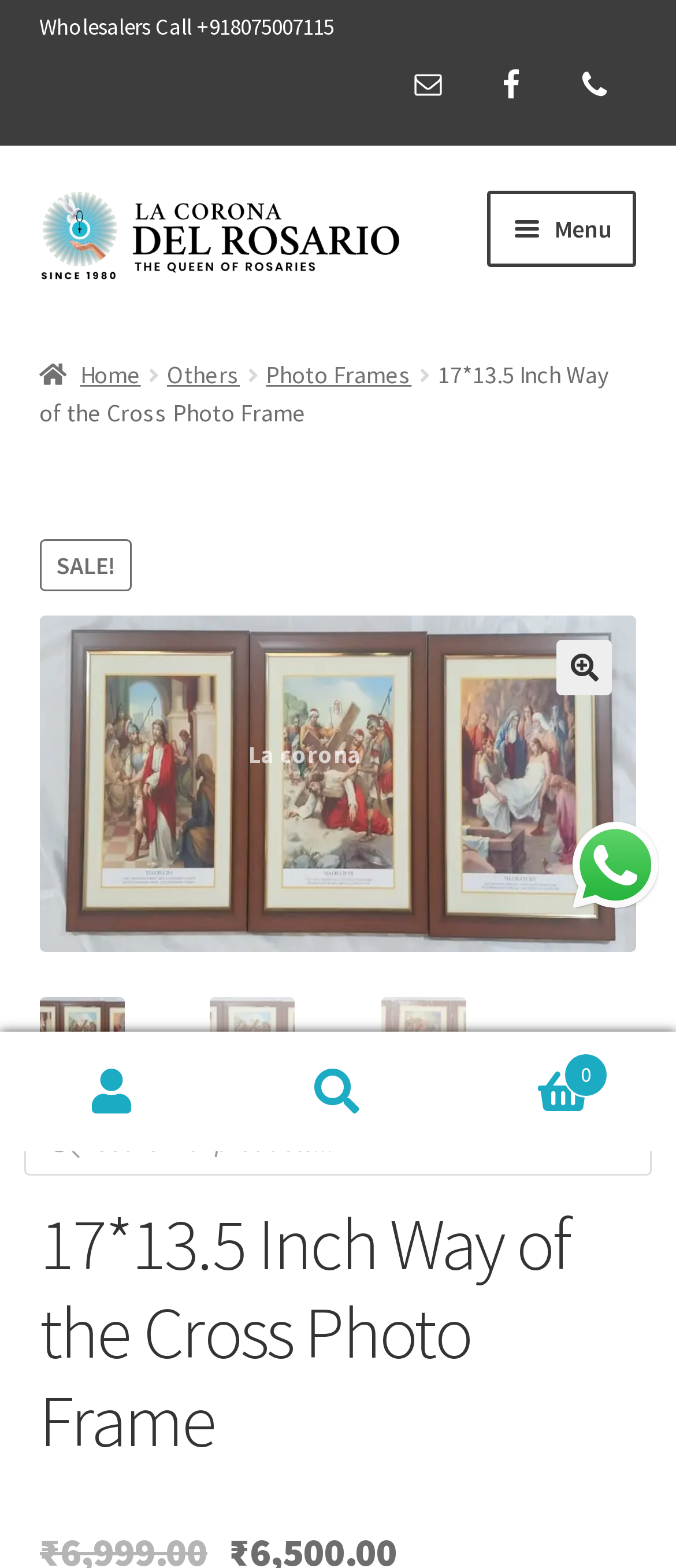Respond to the question below with a single word or phrase:
What is the icon next to the 'Search' link?

magnifying glass